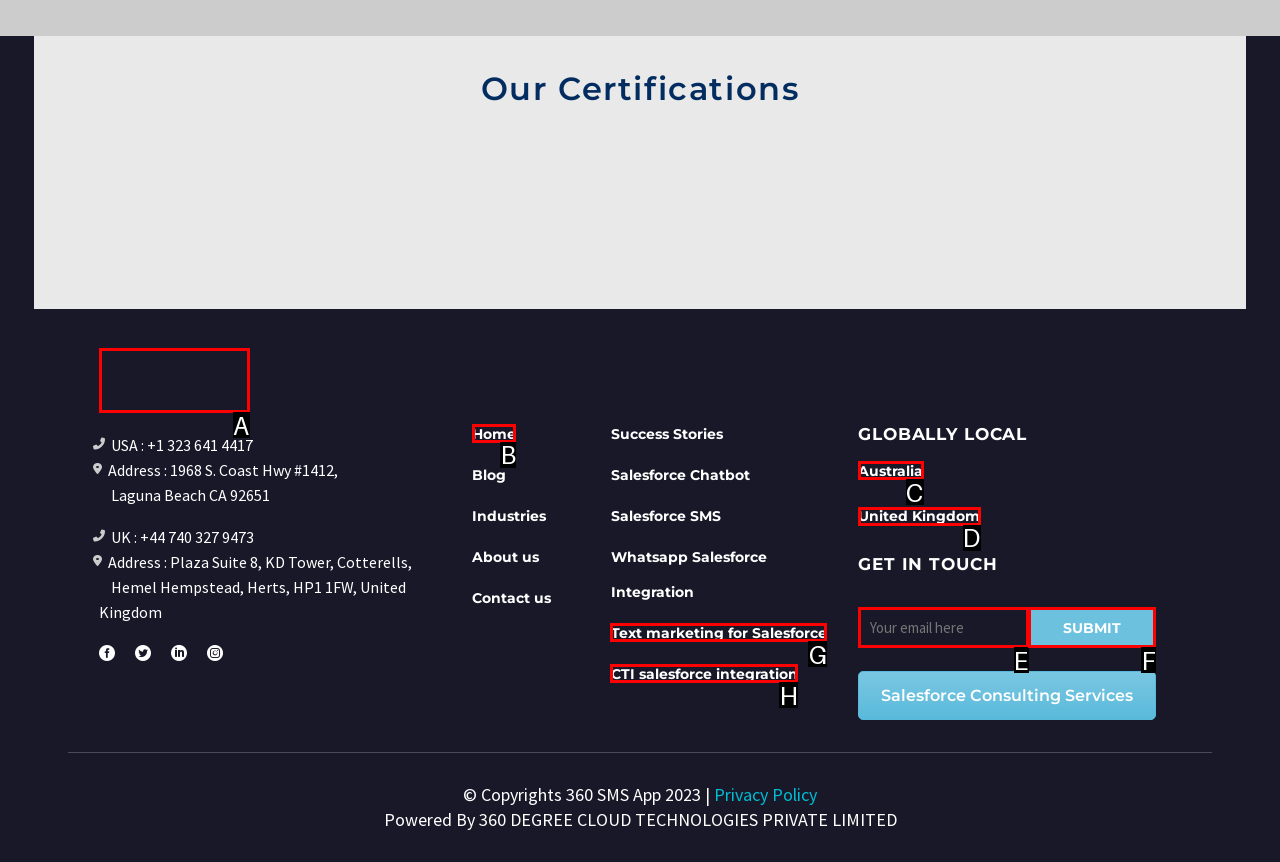Select the letter of the element you need to click to complete this task: Click the Home link
Answer using the letter from the specified choices.

B